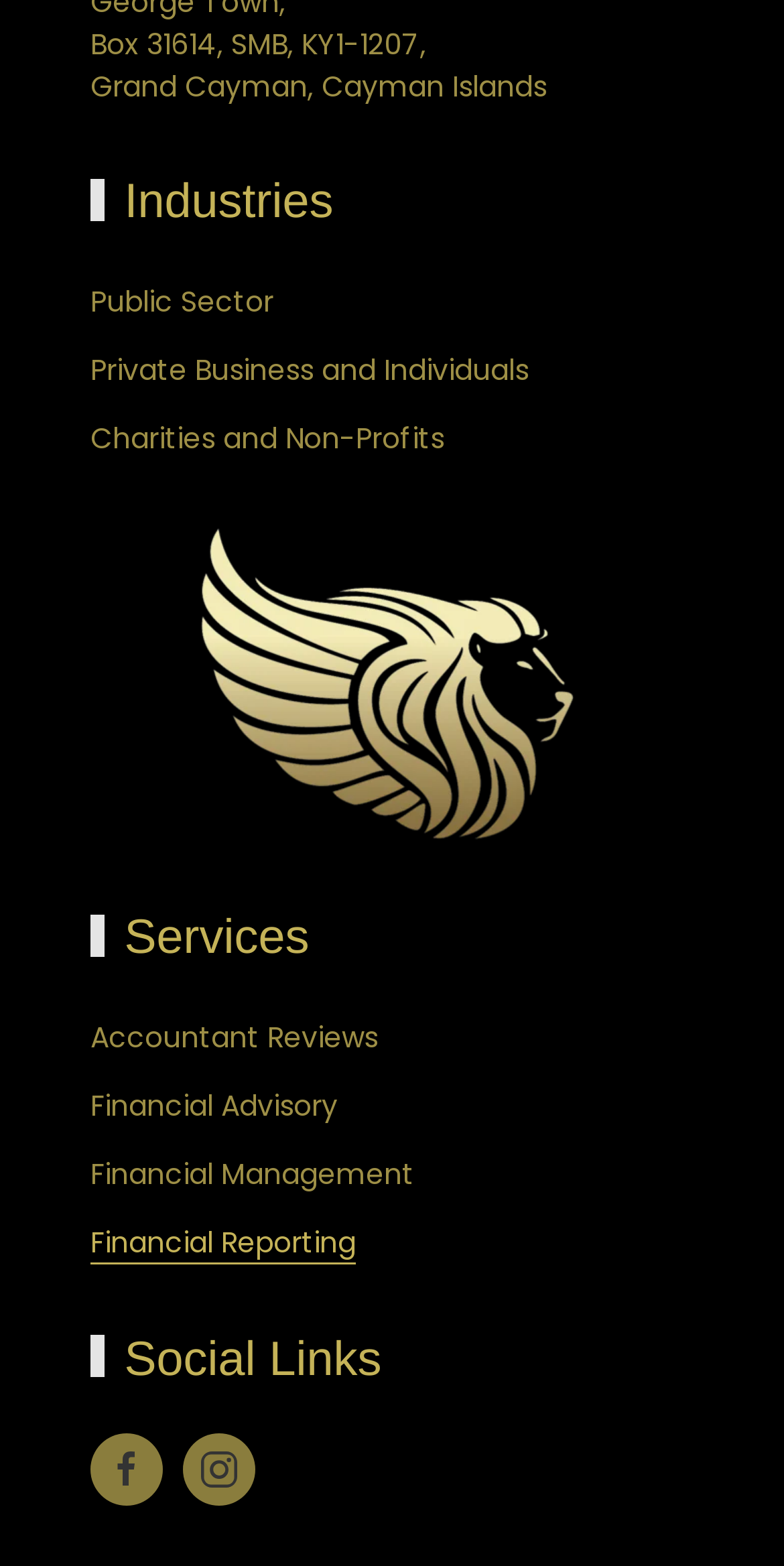Provide the bounding box for the UI element matching this description: "Private Business and Individuals".

[0.115, 0.223, 0.674, 0.248]